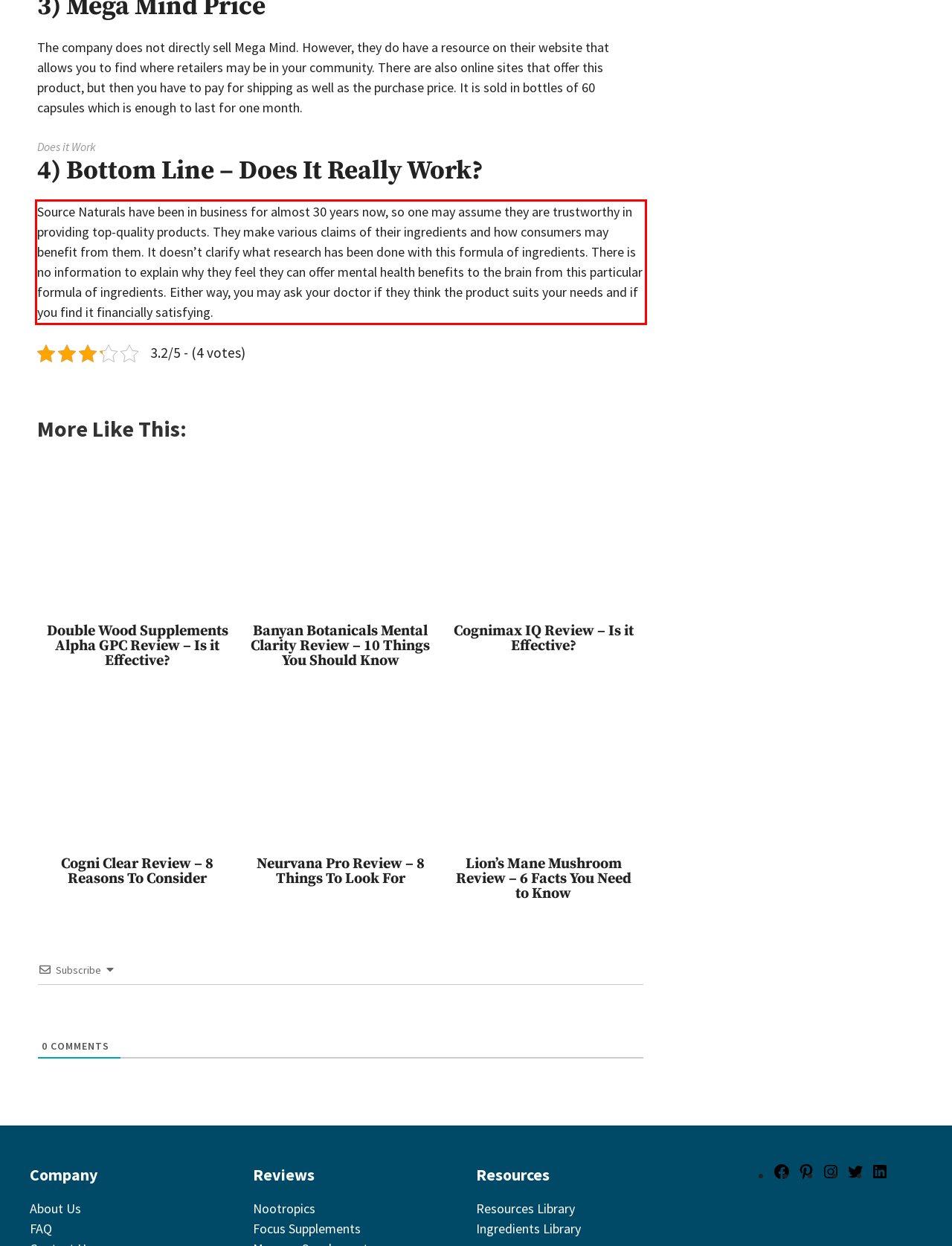In the given screenshot, locate the red bounding box and extract the text content from within it.

Source Naturals have been in business for almost 30 years now, so one may assume they are trustworthy in providing top-quality products. They make various claims of their ingredients and how consumers may benefit from them. It doesn’t clarify what research has been done with this formula of ingredients. There is no information to explain why they feel they can offer mental health benefits to the brain from this particular formula of ingredients. Either way, you may ask your doctor if they think the product suits your needs and if you find it financially satisfying.